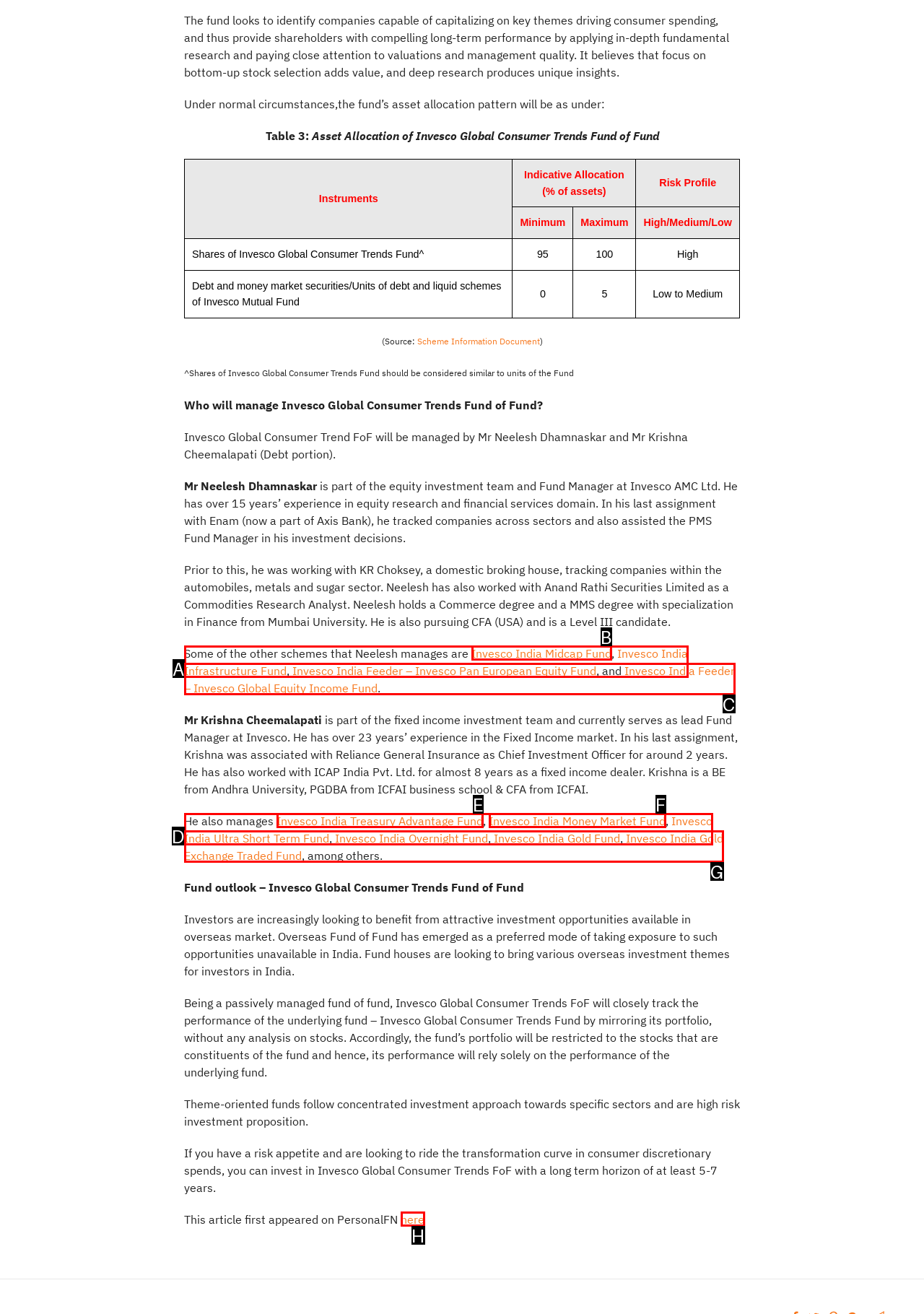Choose the option that aligns with the description: here
Respond with the letter of the chosen option directly.

H